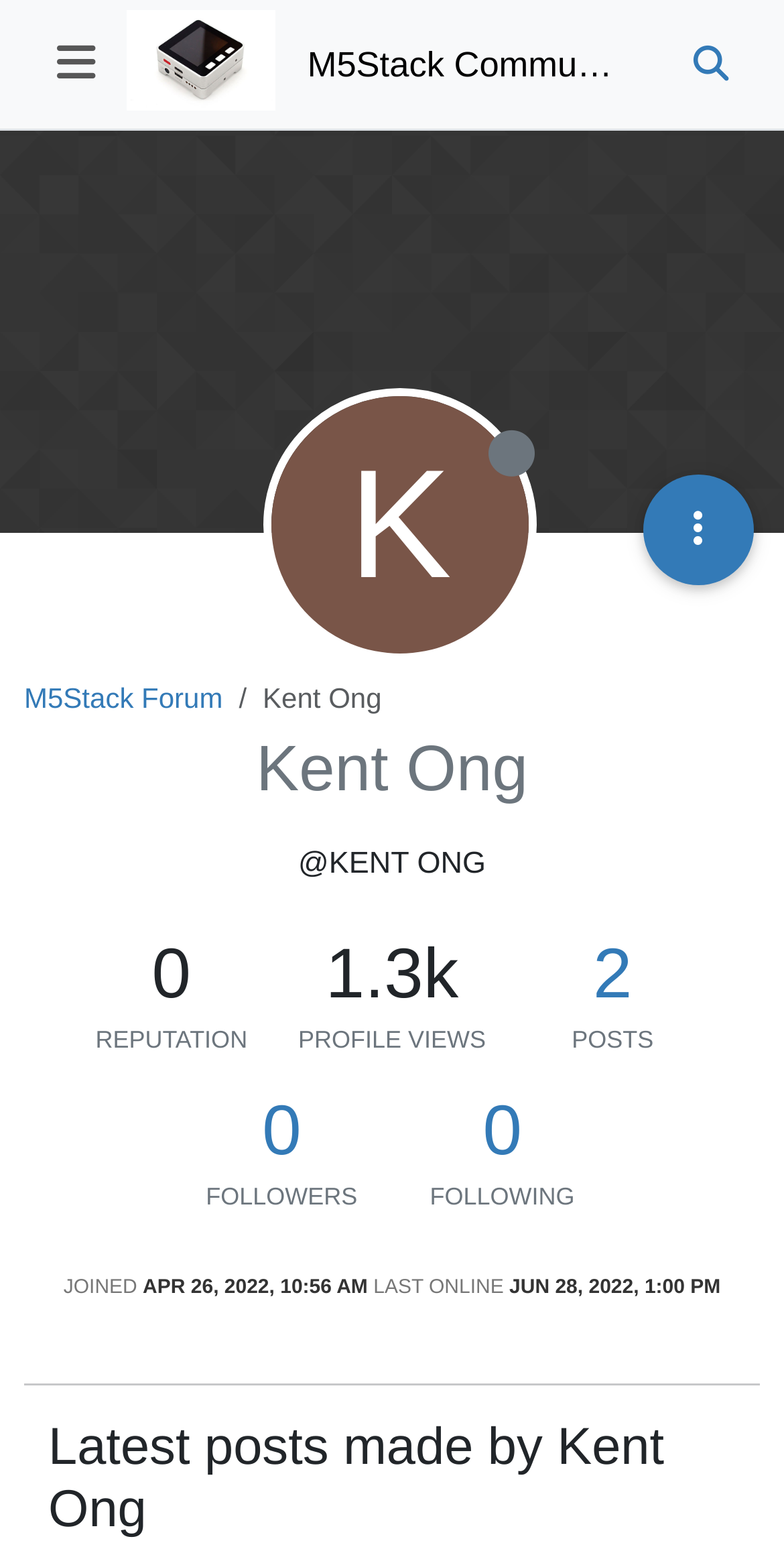What is the title of the section below the profile information?
Relying on the image, give a concise answer in one word or a brief phrase.

Latest posts made by Kent Ong